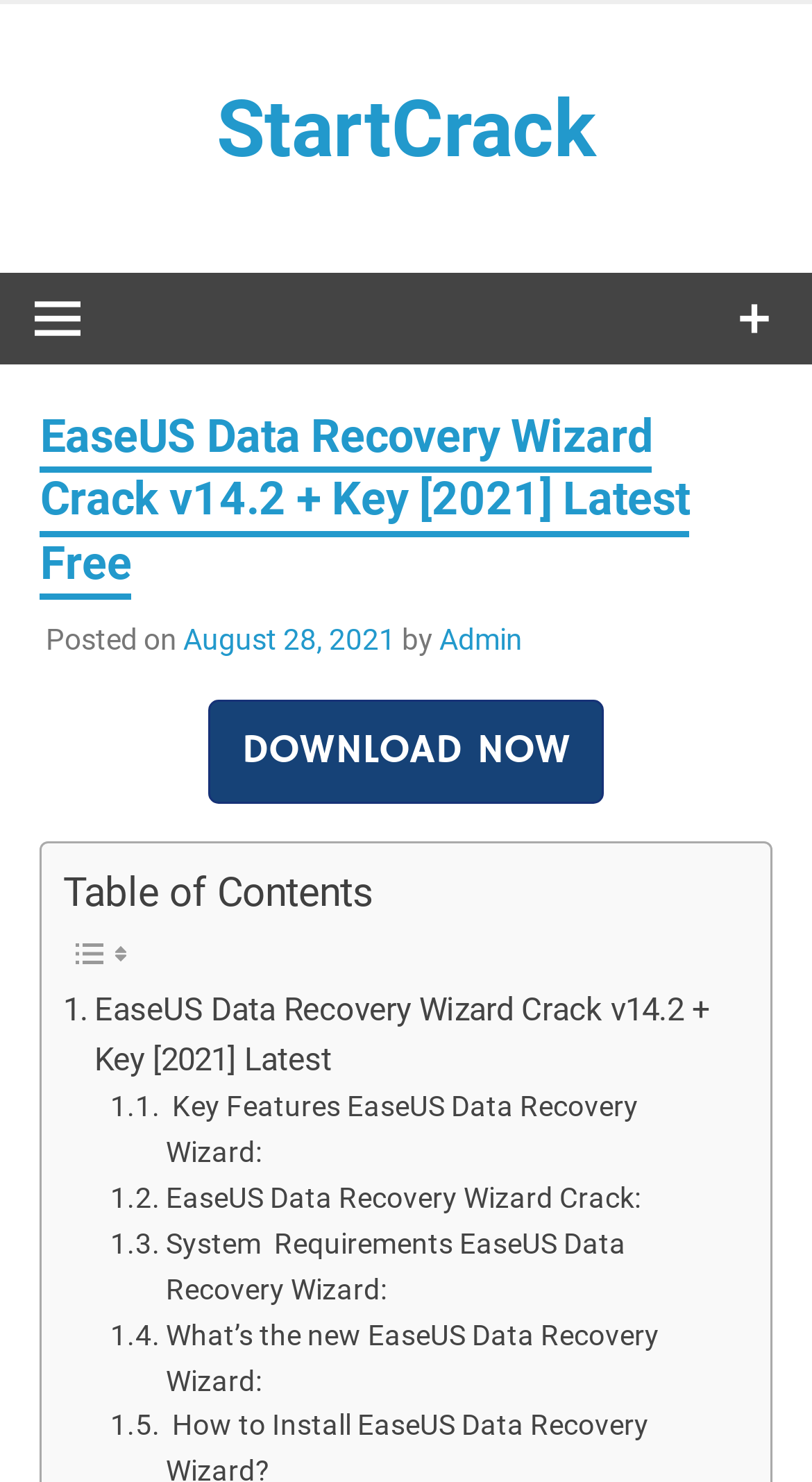Could you provide the bounding box coordinates for the portion of the screen to click to complete this instruction: "Click the 'StartCrack' link"?

[0.267, 0.056, 0.733, 0.118]